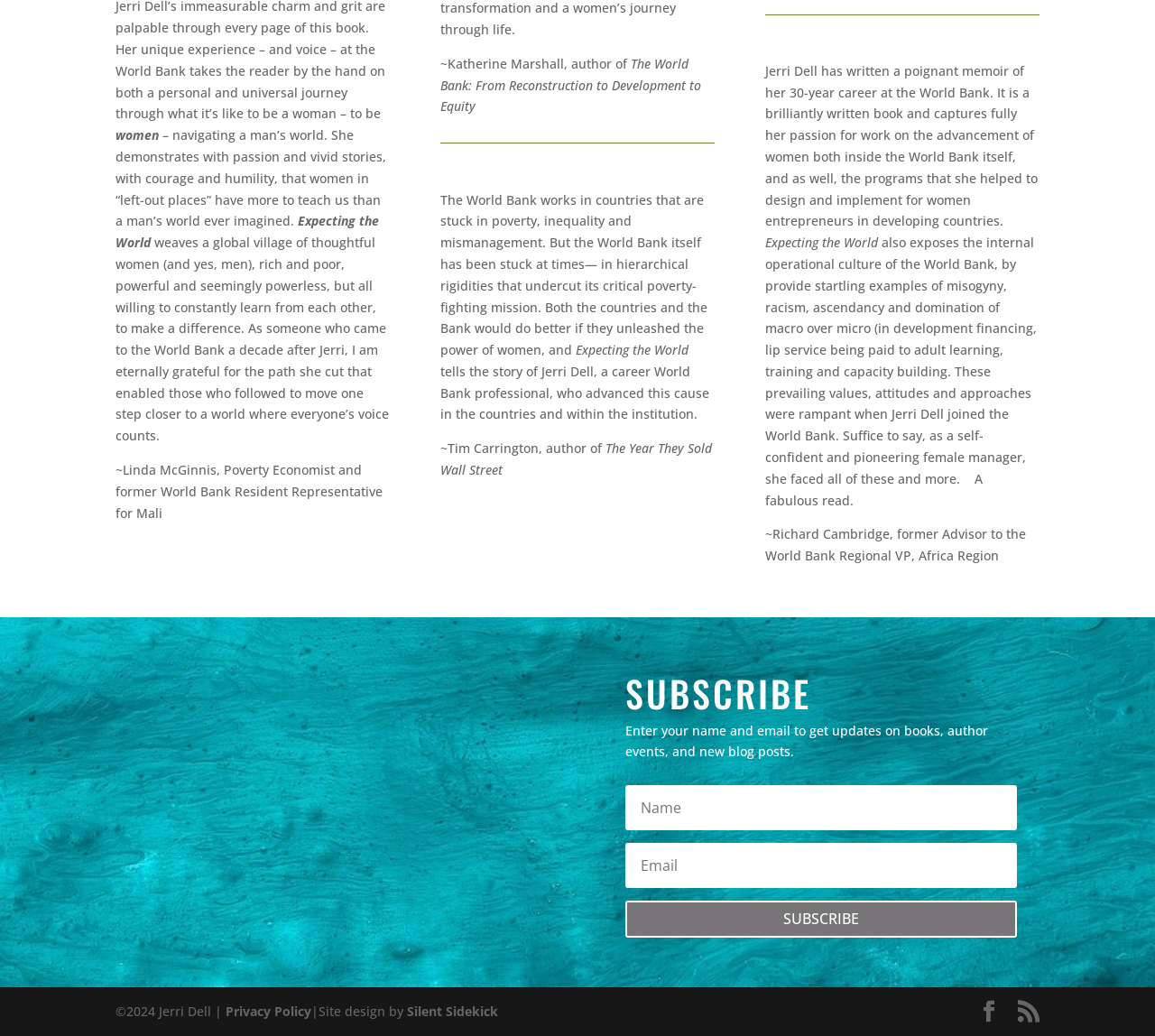What is the title of the book?
Using the image provided, answer with just one word or phrase.

Expecting the World